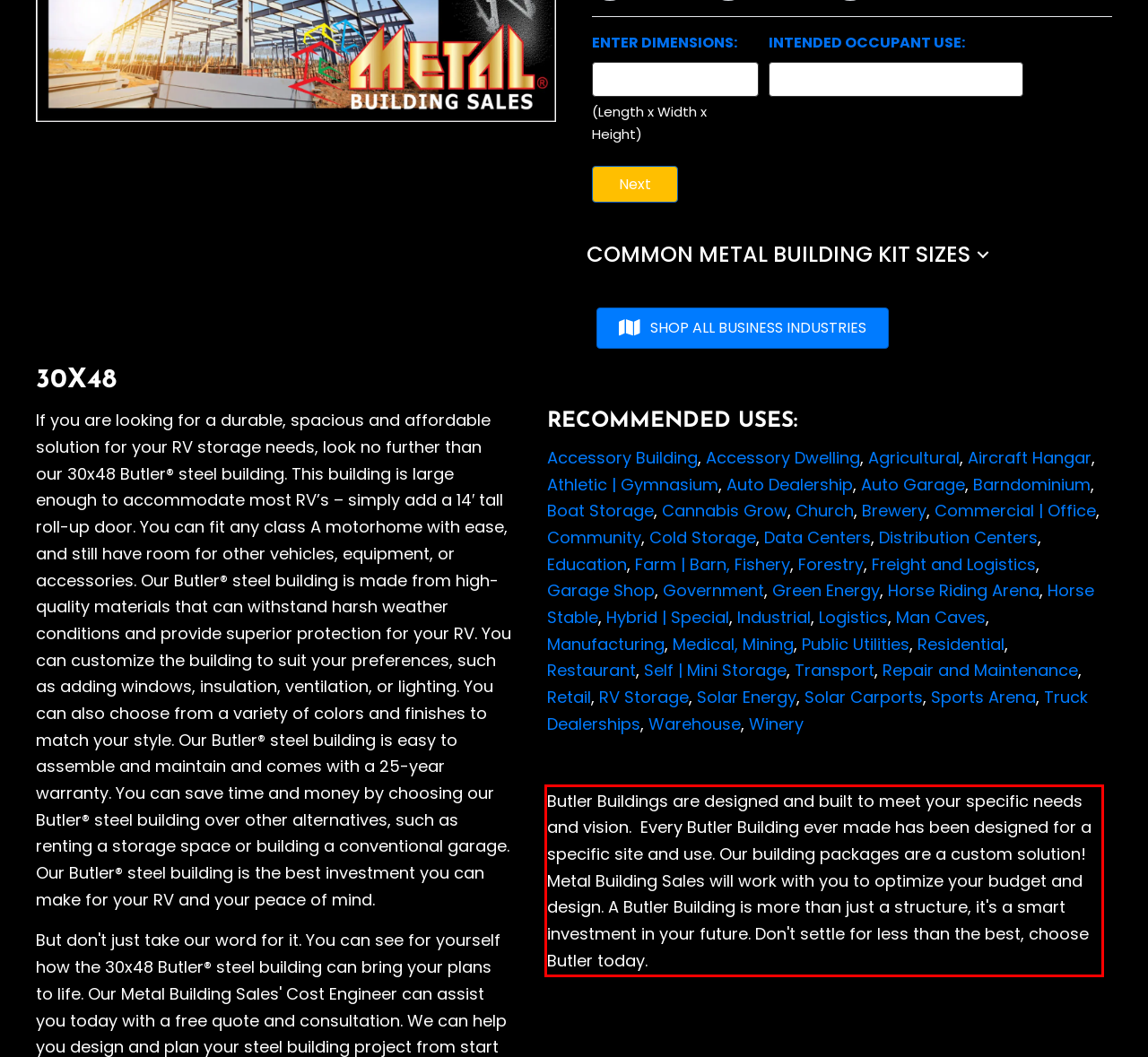Look at the screenshot of the webpage, locate the red rectangle bounding box, and generate the text content that it contains.

Butler Buildings are designed and built to meet your specific needs and vision. Every Butler Building ever made has been designed for a specific site and use. Our building packages are a custom solution! Metal Building Sales will work with you to optimize your budget and design. A Butler Building is more than just a structure, it's a smart investment in your future. Don't settle for less than the best, choose Butler today.